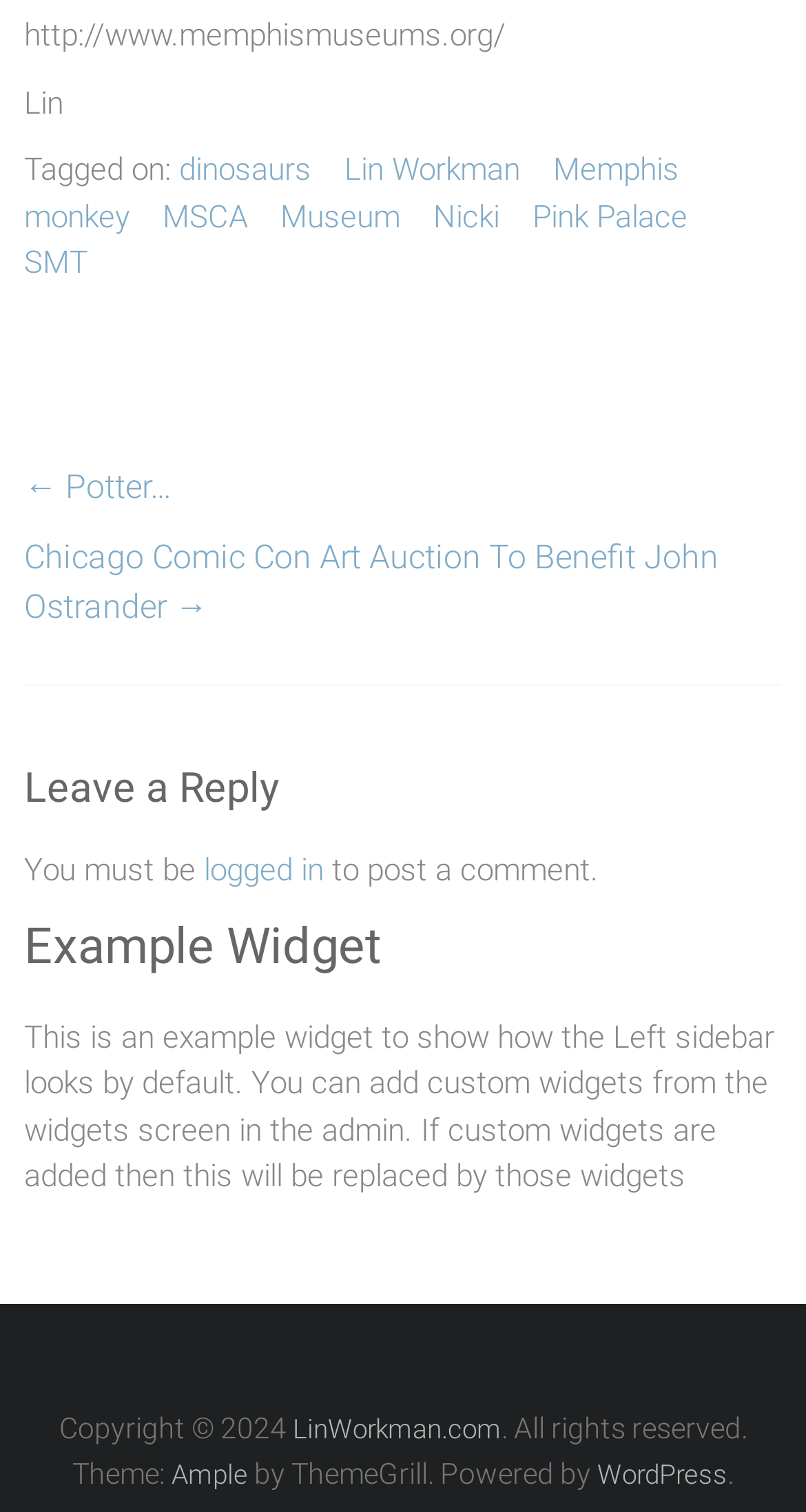Find the bounding box coordinates of the clickable element required to execute the following instruction: "learn about bahis siteleri yasal mı". Provide the coordinates as four float numbers between 0 and 1, i.e., [left, top, right, bottom].

None